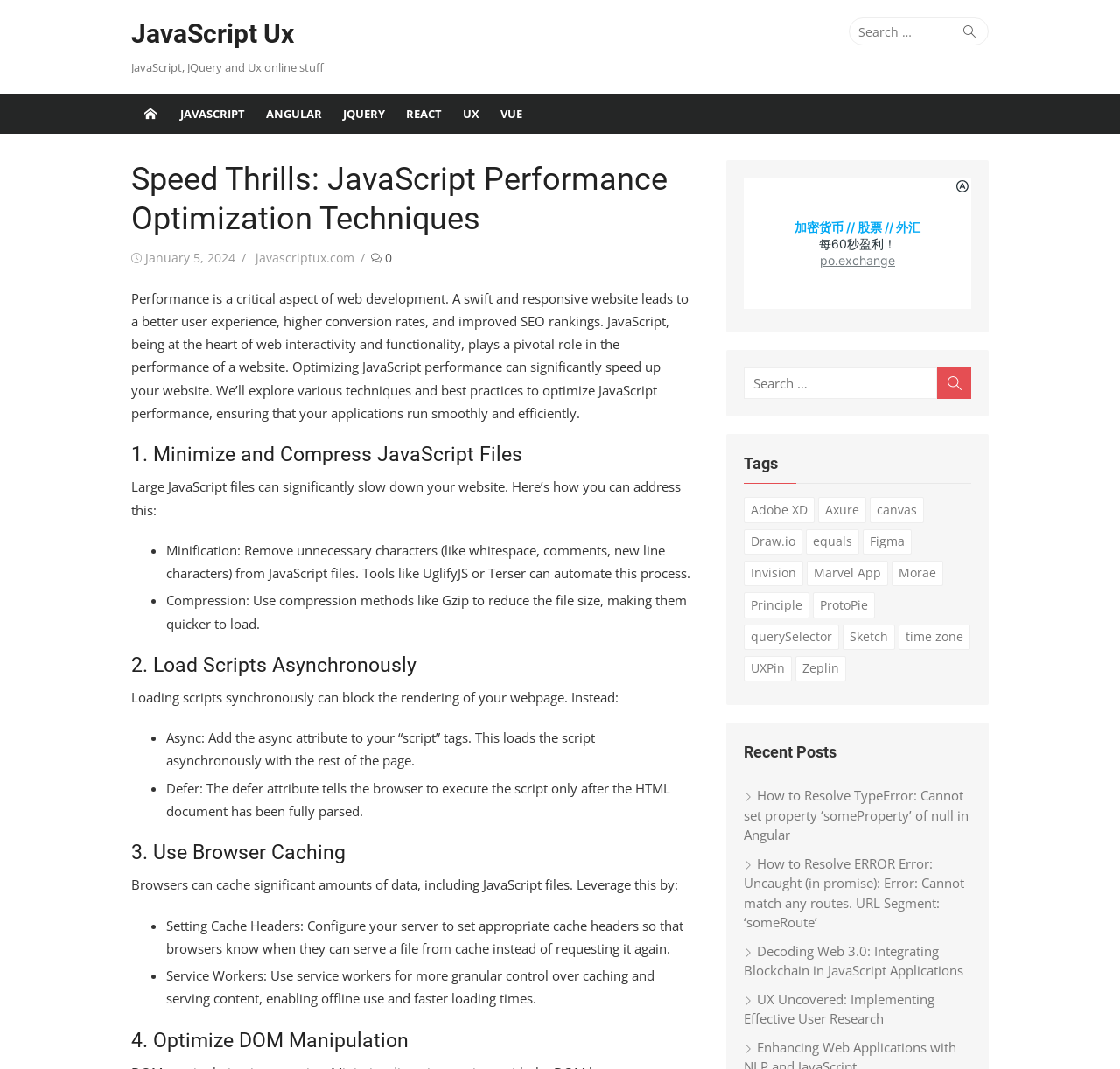Identify the bounding box coordinates of the element that should be clicked to fulfill this task: "Read the article about JavaScript performance optimization". The coordinates should be provided as four float numbers between 0 and 1, i.e., [left, top, right, bottom].

[0.117, 0.271, 0.615, 0.394]